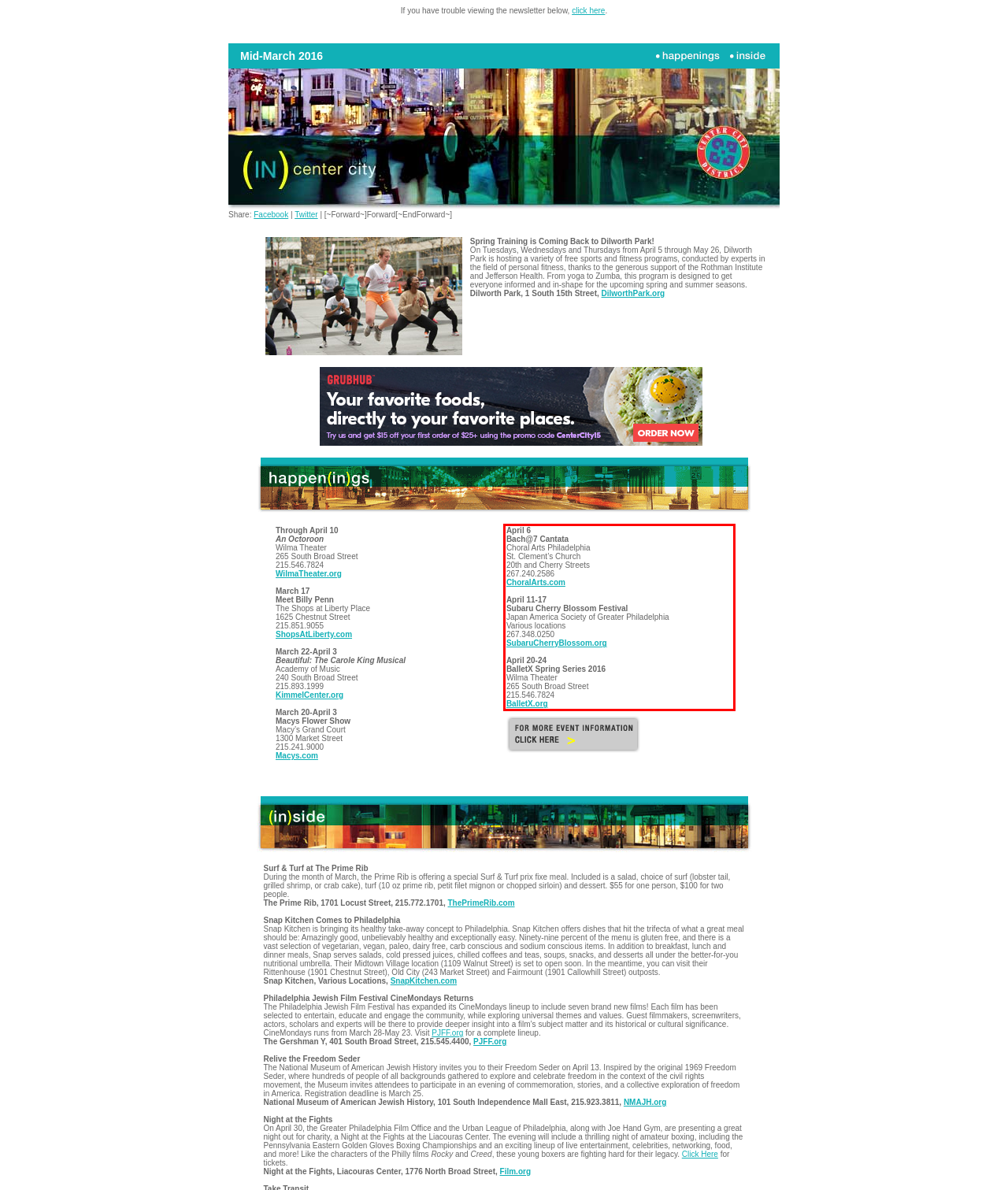Please analyze the provided webpage screenshot and perform OCR to extract the text content from the red rectangle bounding box.

April 6 Bach@7 Cantata Choral Arts Philadelphia St. Clement’s Church 20th and Cherry Streets 267.240.2586 ChoralArts.com April 11-17 Subaru Cherry Blossom Festival Japan America Society of Greater Philadelphia Various locations 267.348.0250 SubaruCherryBlossom.org April 20-24 BalletX Spring Series 2016 Wilma Theater 265 South Broad Street 215.546.7824 BalletX.org